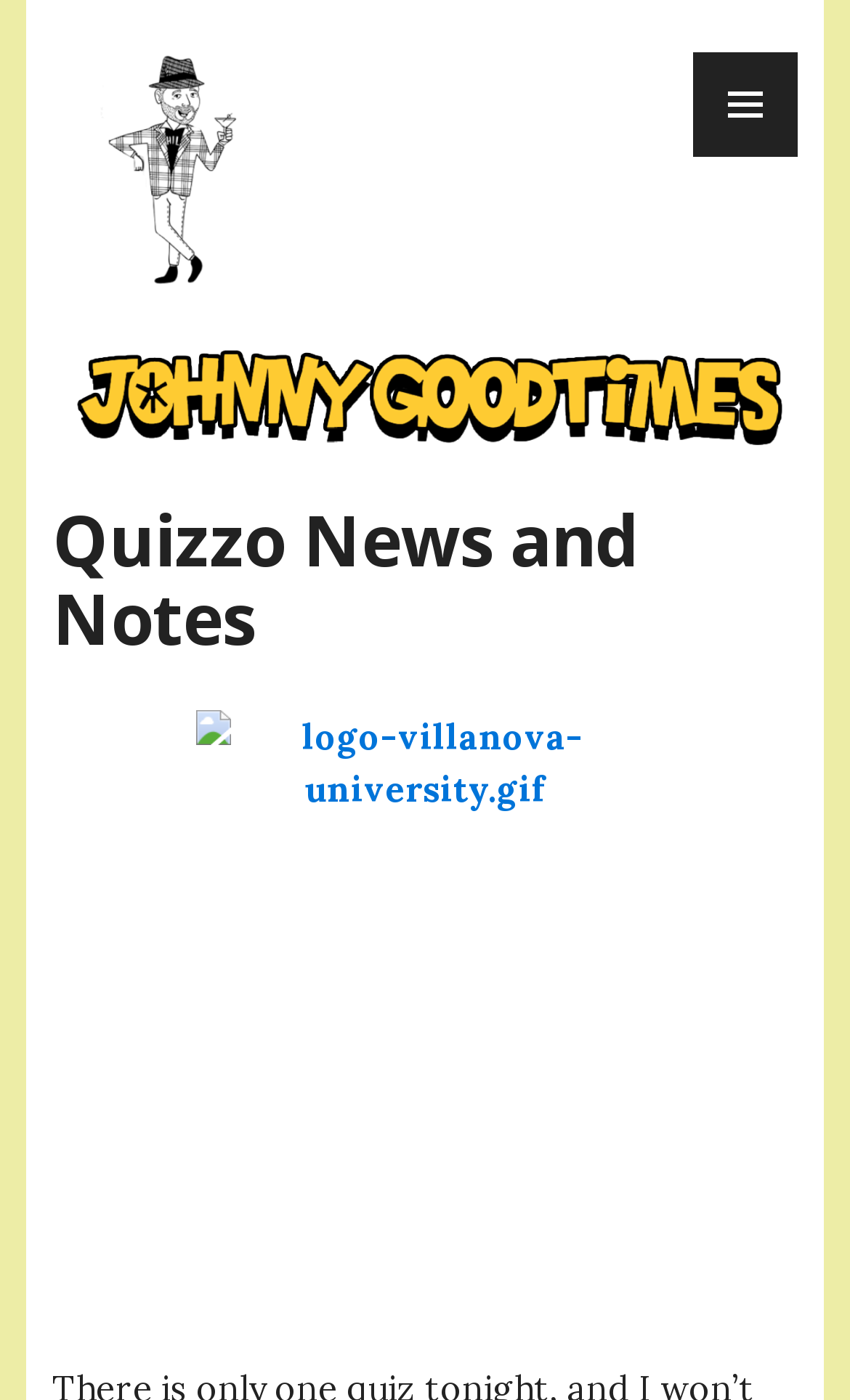Provide the bounding box coordinates of the UI element that matches the description: "Primary Menu".

[0.815, 0.037, 0.938, 0.112]